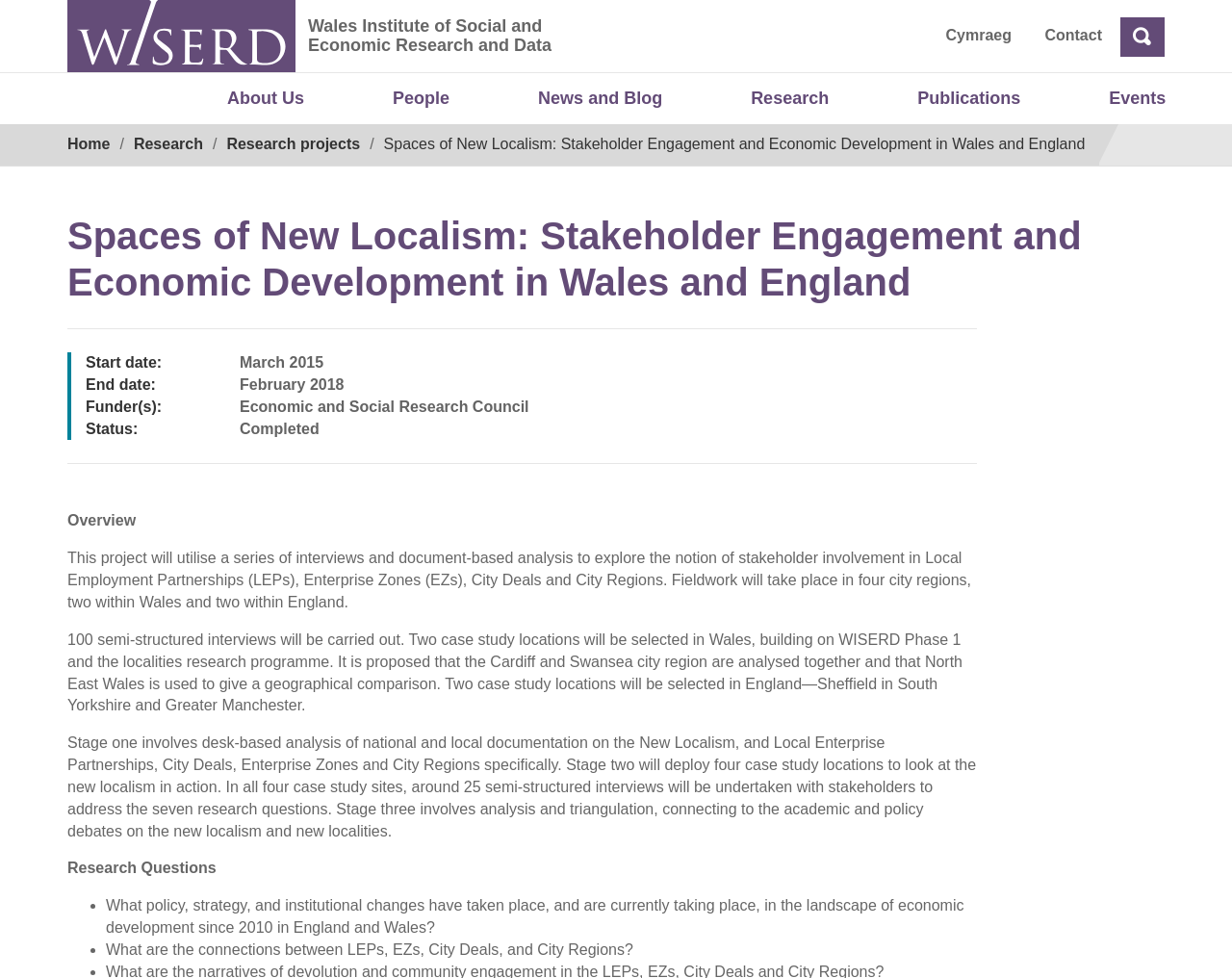Generate the main heading text from the webpage.

Spaces of New Localism: Stakeholder Engagement and Economic Development in Wales and England